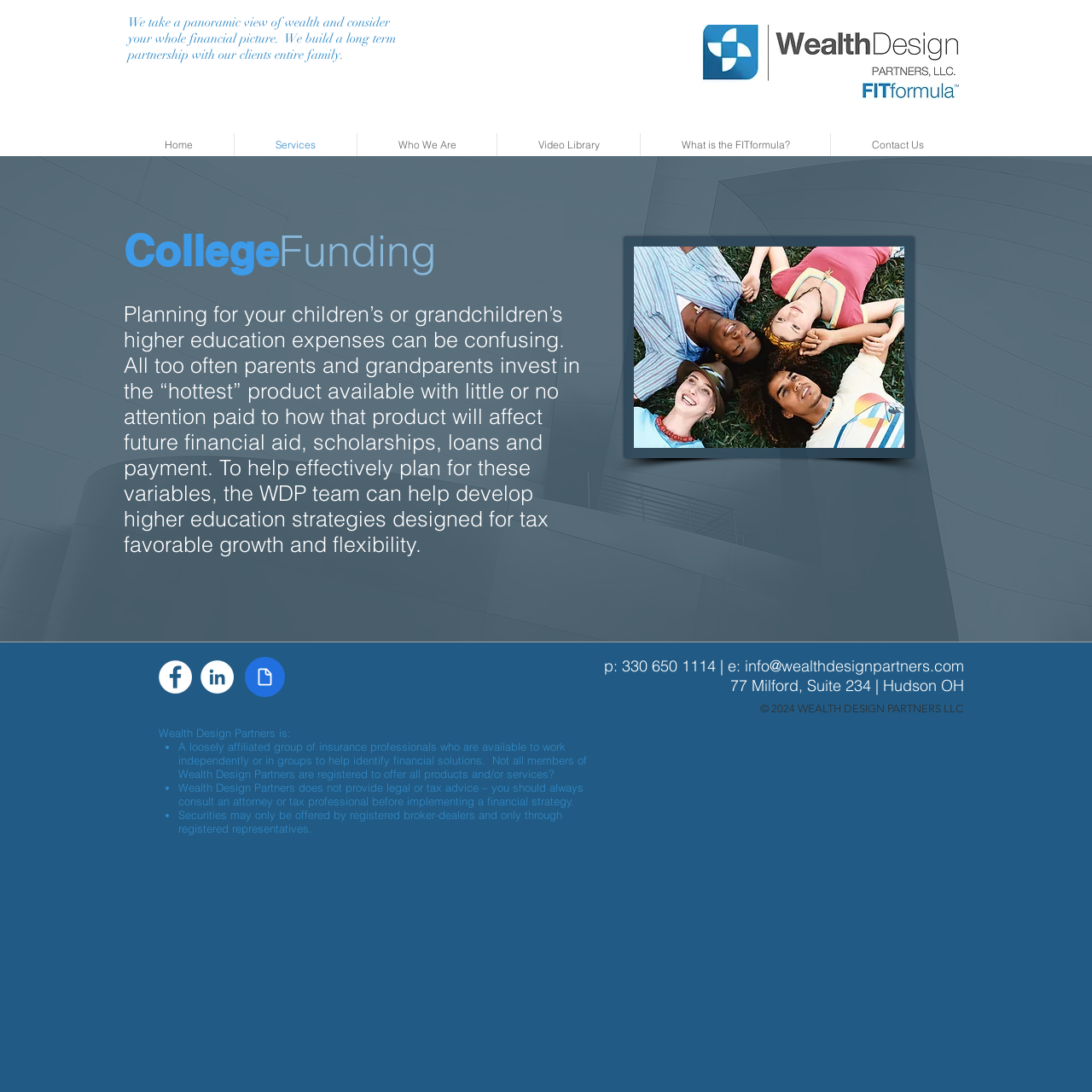What is the purpose of the FIT Formula?
Based on the image, answer the question with as much detail as possible.

Although the FIT Formula is mentioned in the navigation menu, its purpose is not explicitly stated on the webpage. It is likely that more information about the FIT Formula can be found by clicking on the 'What is the FITformula?' link.